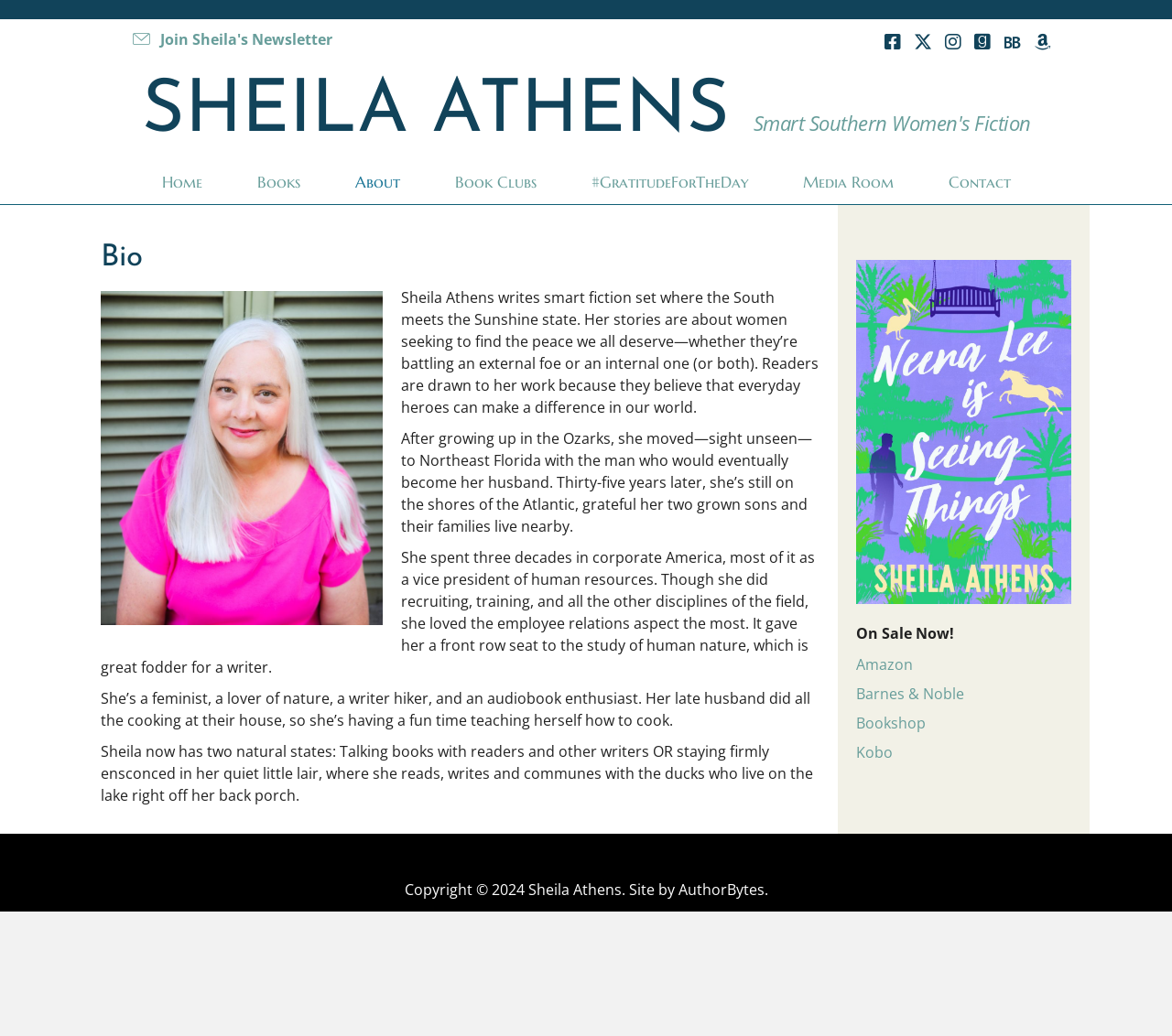Show me the bounding box coordinates of the clickable region to achieve the task as per the instruction: "Click Join Sheila's Newsletter button".

[0.103, 0.02, 0.291, 0.056]